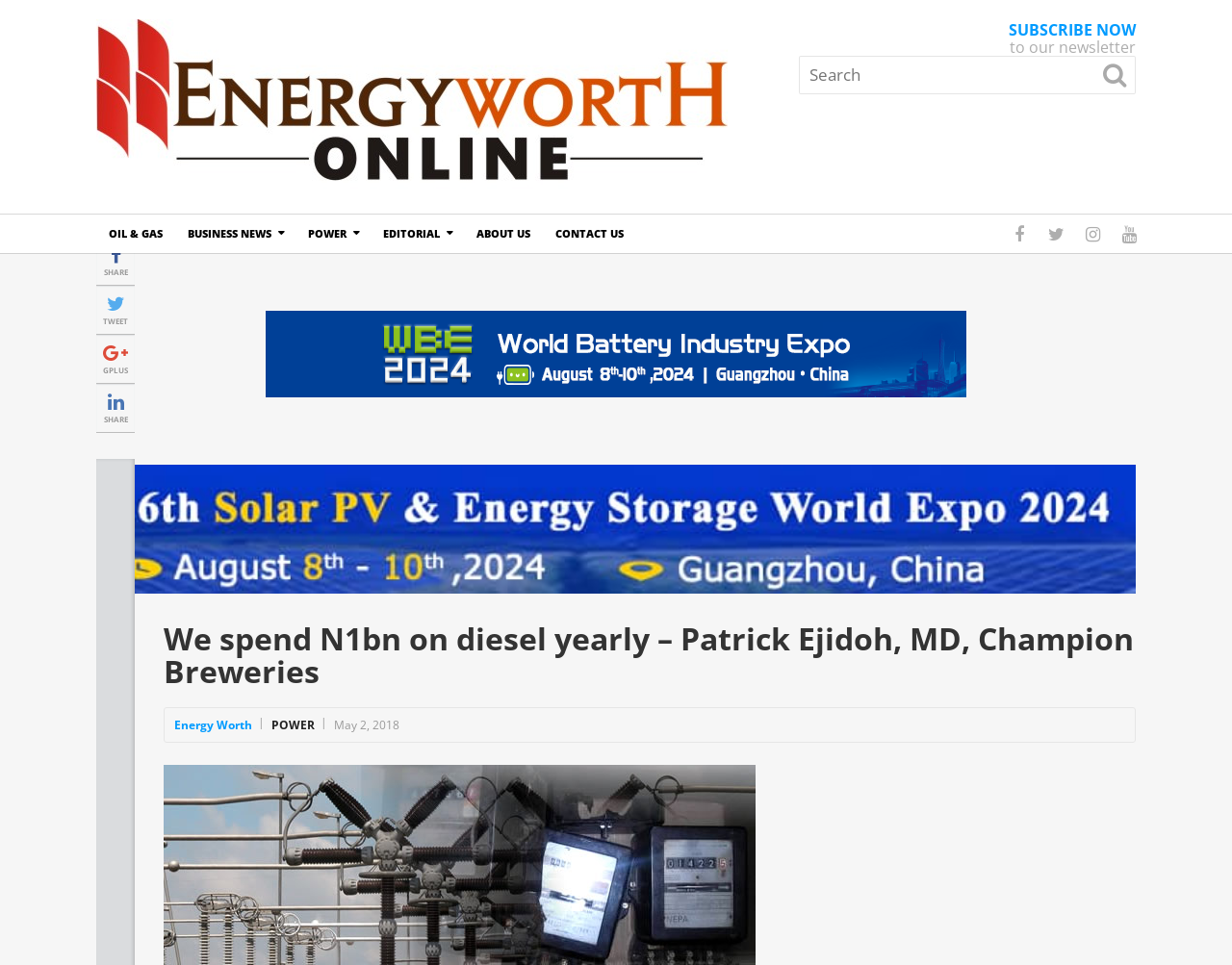Identify the bounding box coordinates for the region of the element that should be clicked to carry out the instruction: "Subscribe to the newsletter". The bounding box coordinates should be four float numbers between 0 and 1, i.e., [left, top, right, bottom].

[0.819, 0.02, 0.922, 0.059]